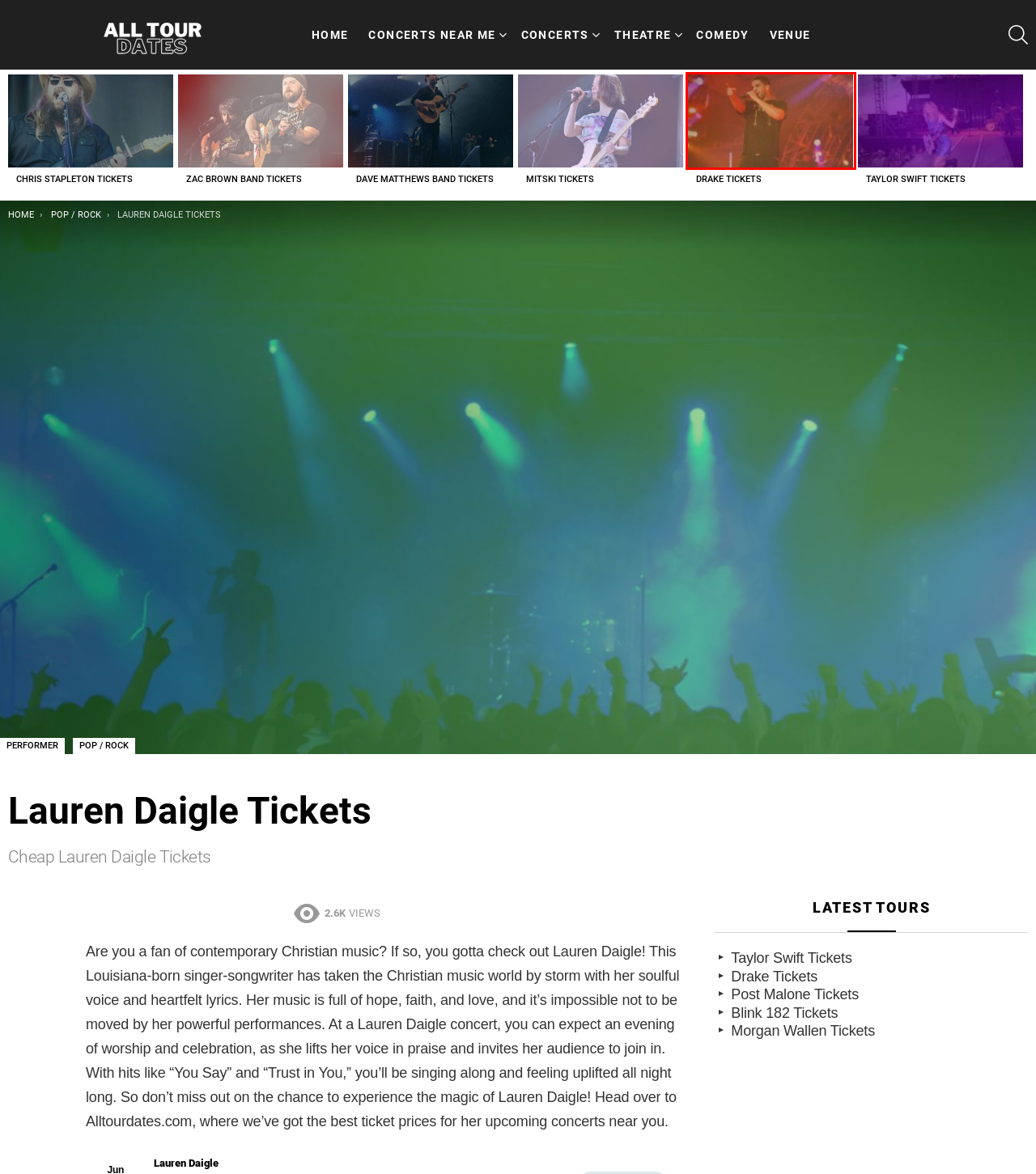Analyze the screenshot of a webpage with a red bounding box and select the webpage description that most accurately describes the new page resulting from clicking the element inside the red box. Here are the candidates:
A. Mitski Tickets & Tour Dates | Prices and Schedules
B. Pop/Rock Tour Dates & Ticket Prices | Alltourdates.com
C. Drake Tickets & Tour Dates | Prices and Schedules
D. Concerts Near Me 2024 | All Tour Dates
E. Chris Stapleton Tickets & Tour Dates | Prices and Schedules
F. Concert Ticket Prices & Tour Dates | Alltourdates.com
G. Dave Matthews Band Tickets & Tour Dates | Prices and Schedules
H. Morgan Wallen Tickets & Tour Dates | Prices and Schedules

C